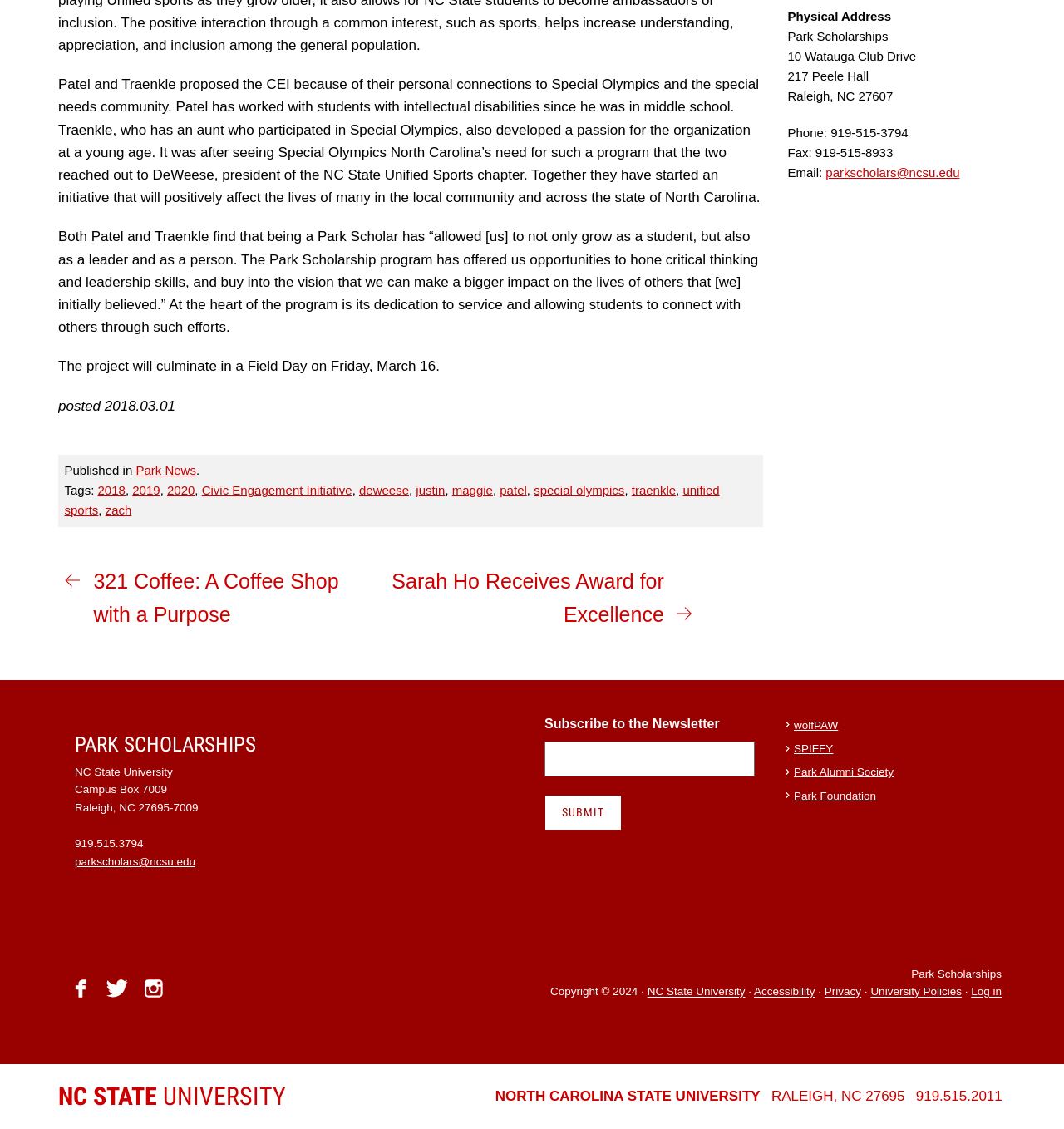Identify the bounding box coordinates for the UI element described as follows: facebook. Use the format (top-left x, top-left y, bottom-right x, bottom-right y) and ensure all values are floating point numbers between 0 and 1.

[0.059, 0.875, 0.093, 0.896]